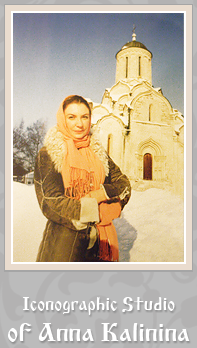Please answer the following question using a single word or phrase: 
What is Anna Kalinina's area of expertise?

iconography